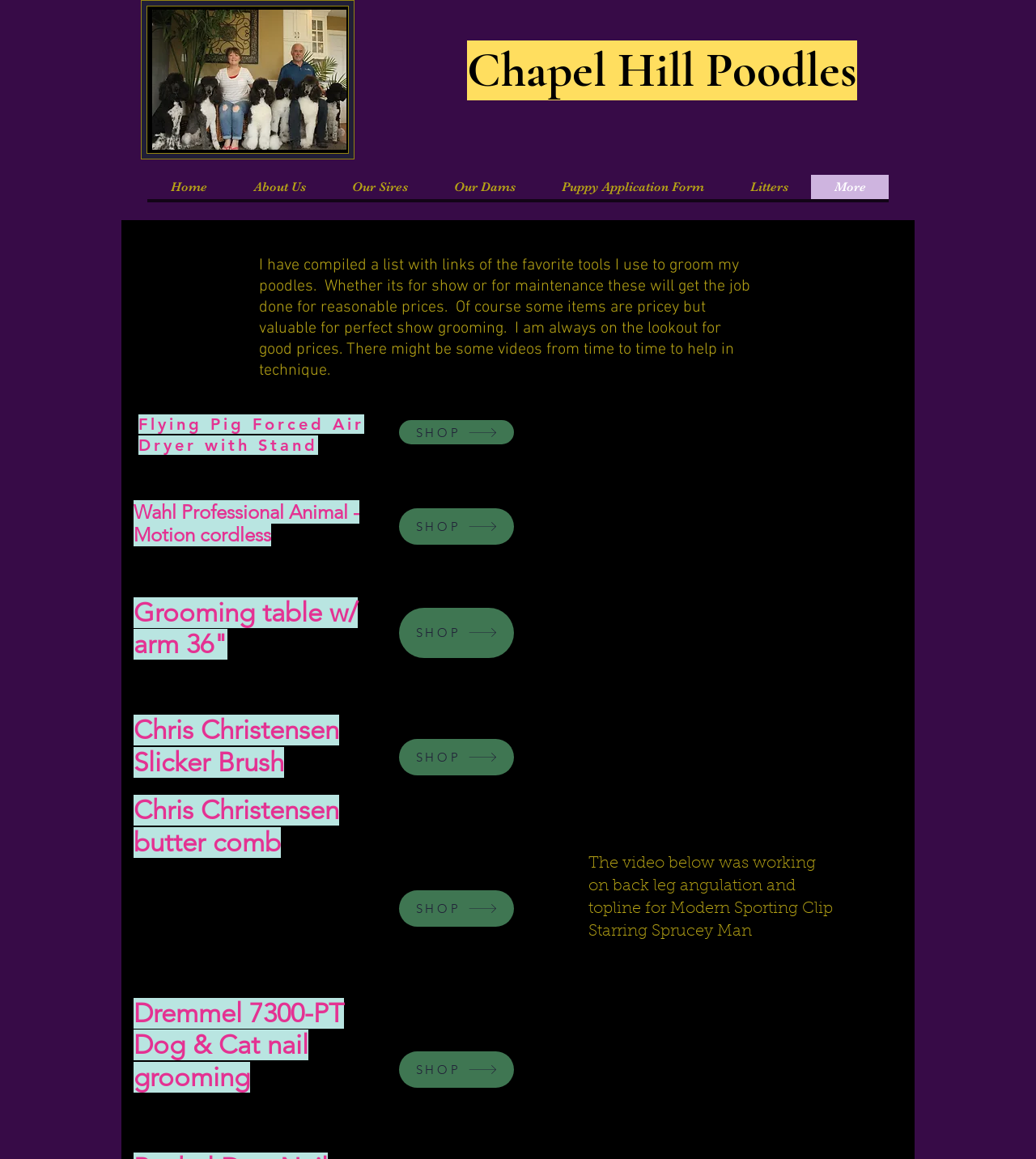Respond to the question below with a concise word or phrase:
What type of content can be found on the website?

Grooming tools and videos